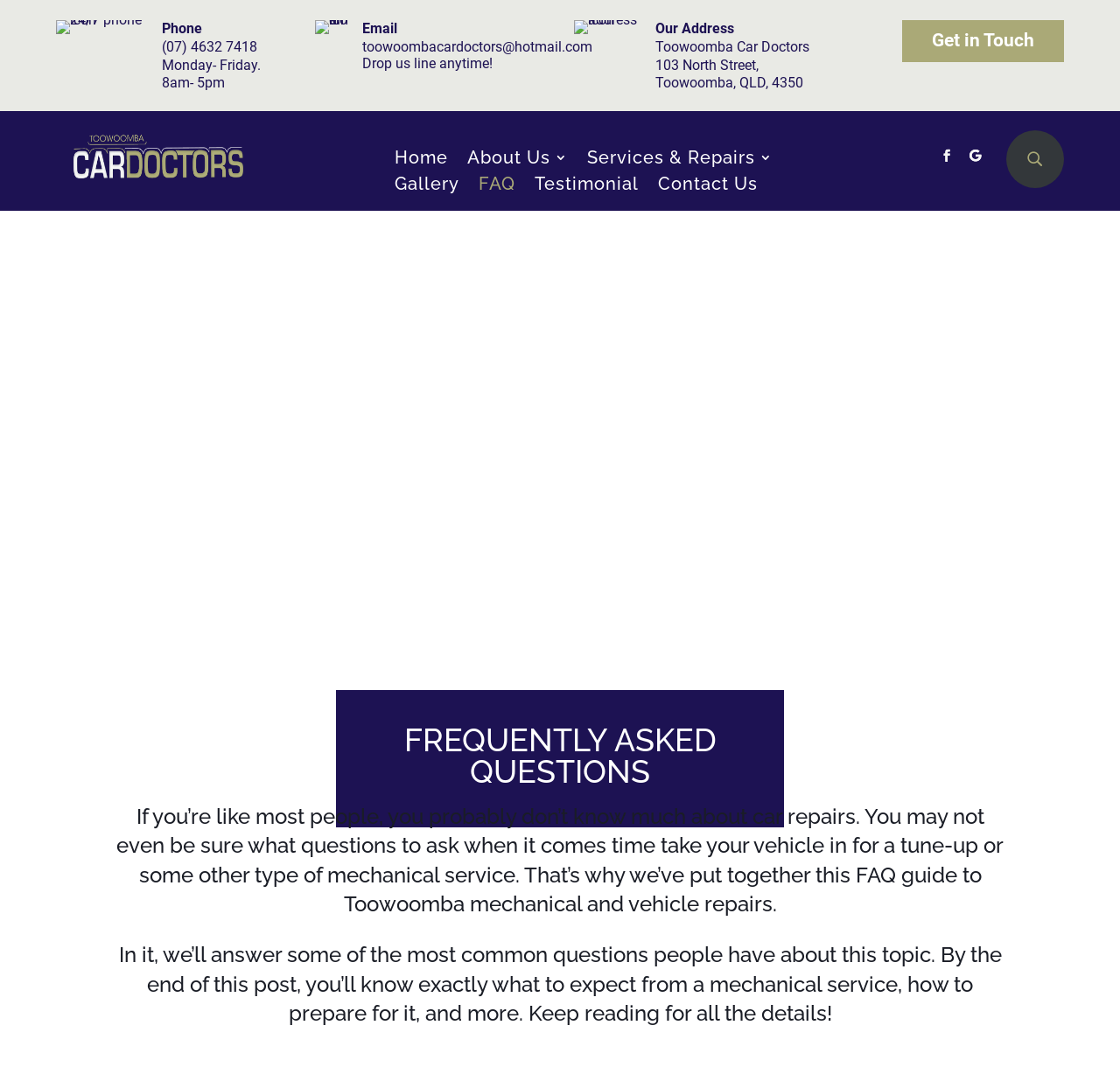Create an in-depth description of the webpage, covering main sections.

The webpage is about Toowoomba Car Doctors Mechanical and Vehicle Repairs FAQ. At the top left, there is a 24/7 phone icon, followed by the phone number (07) 4632 7418, and the business hours from Monday to Friday, 8am-5pm. 

To the right of the phone information, there is an email icon, followed by the email address toowoombacardoctors@hotmail.com, and a message encouraging visitors to drop a line anytime. 

Further to the right, there is an address icon, followed by the business address, Toowoomba Car Doctors, 103 North Street, Toowoomba, QLD, 4350. 

Below these contact information sections, there is a "Get in Touch" link. Above this link, there are several navigation links, including "Home", "About Us 3", "Services & Repairs 3", "Gallery", "FAQ", "Testimonial", and "Contact Us". 

On the right side of the navigation links, there are two social media icons. 

The main content of the webpage starts with a heading "FREQUENTLY ASKED QUESTIONS" in the middle of the page. Below the heading, there is a brief introduction to the FAQ guide, explaining that it will answer common questions about car repairs and mechanical services. The introduction is followed by a longer paragraph that outlines what visitors can expect to learn from the guide.